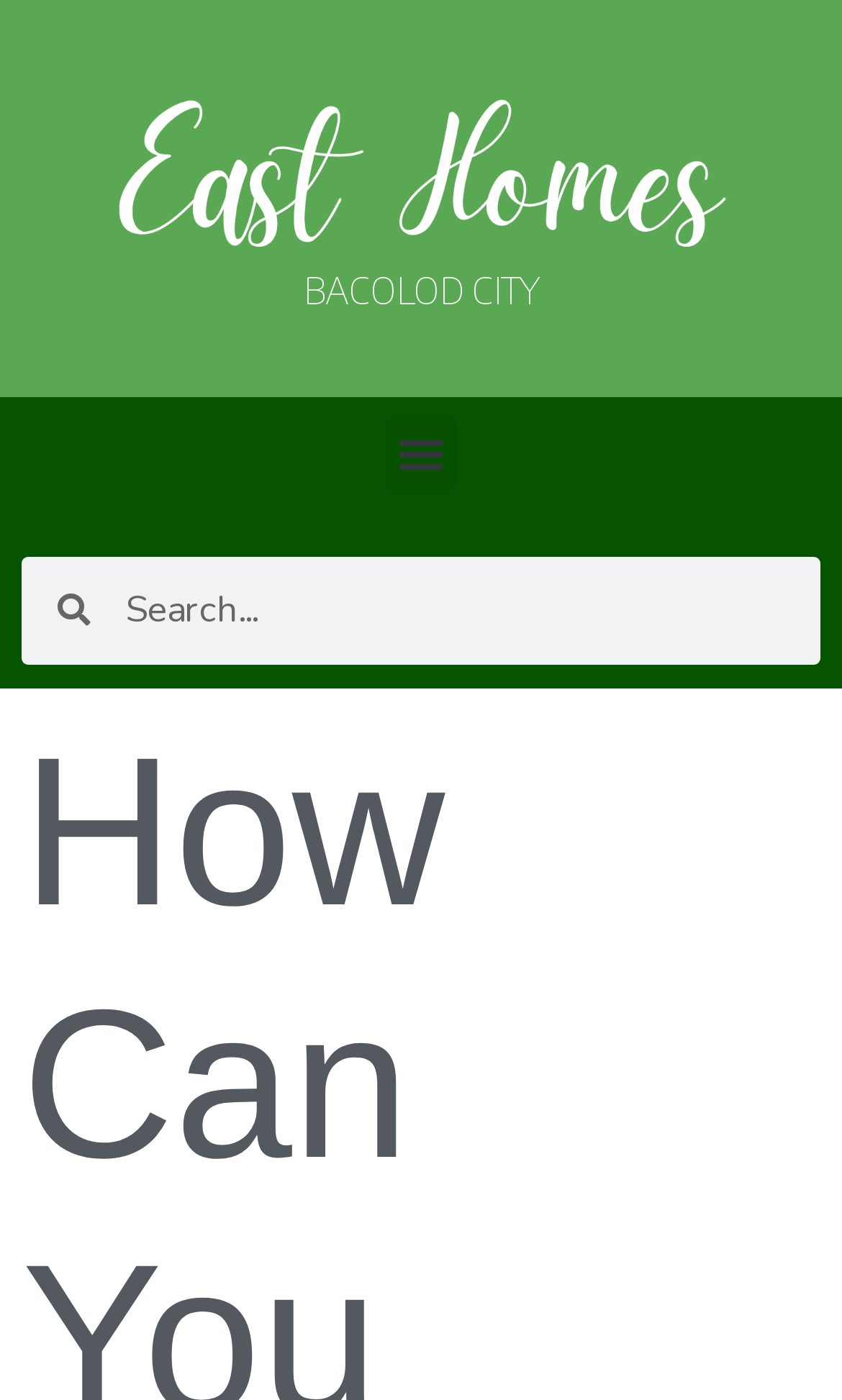Find the bounding box coordinates corresponding to the UI element with the description: "BACOLOD CITY". The coordinates should be formatted as [left, top, right, bottom], with values as floats between 0 and 1.

[0.36, 0.189, 0.64, 0.223]